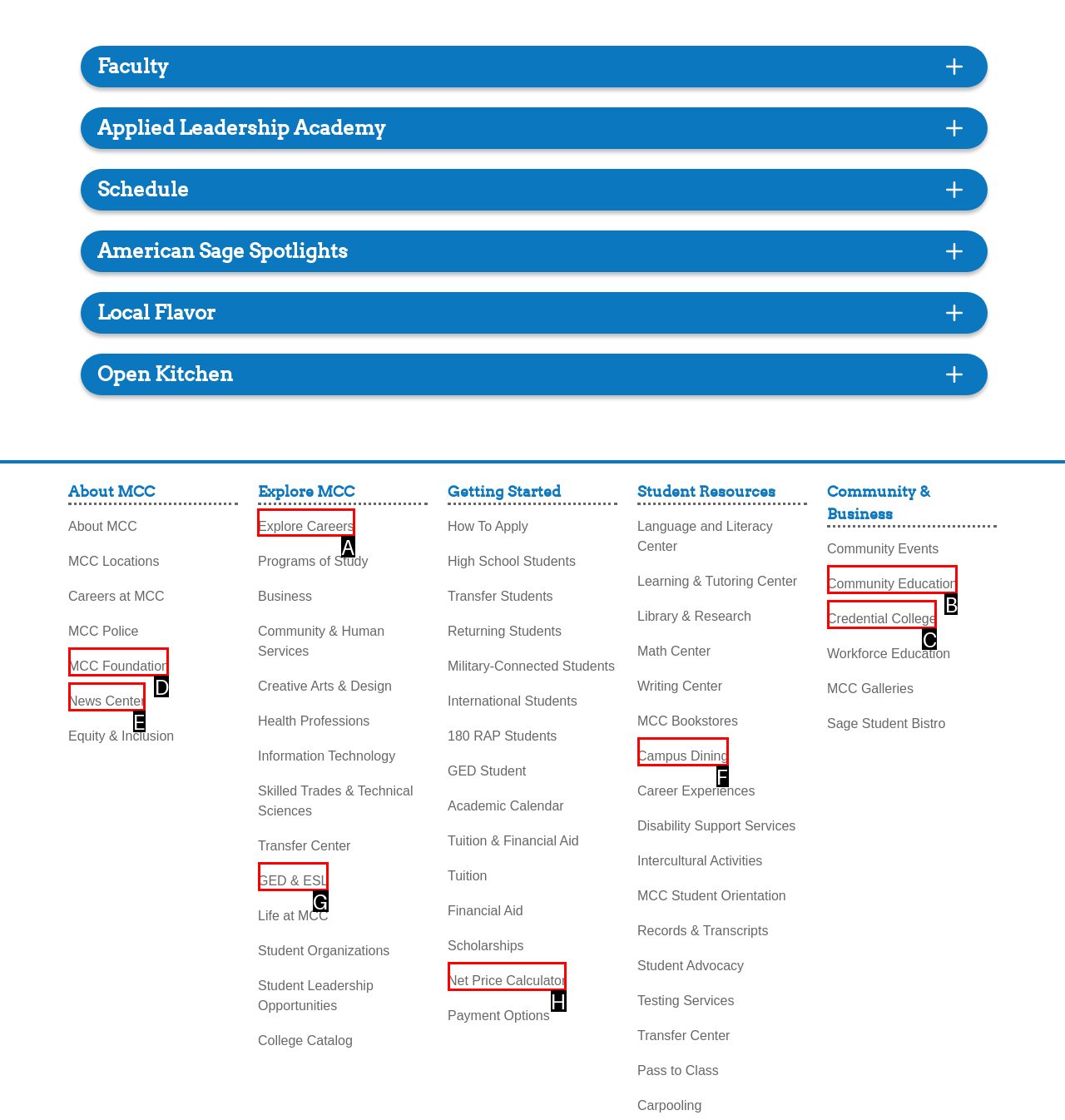Given the task: Visit the 'Explore Careers' page, point out the letter of the appropriate UI element from the marked options in the screenshot.

A